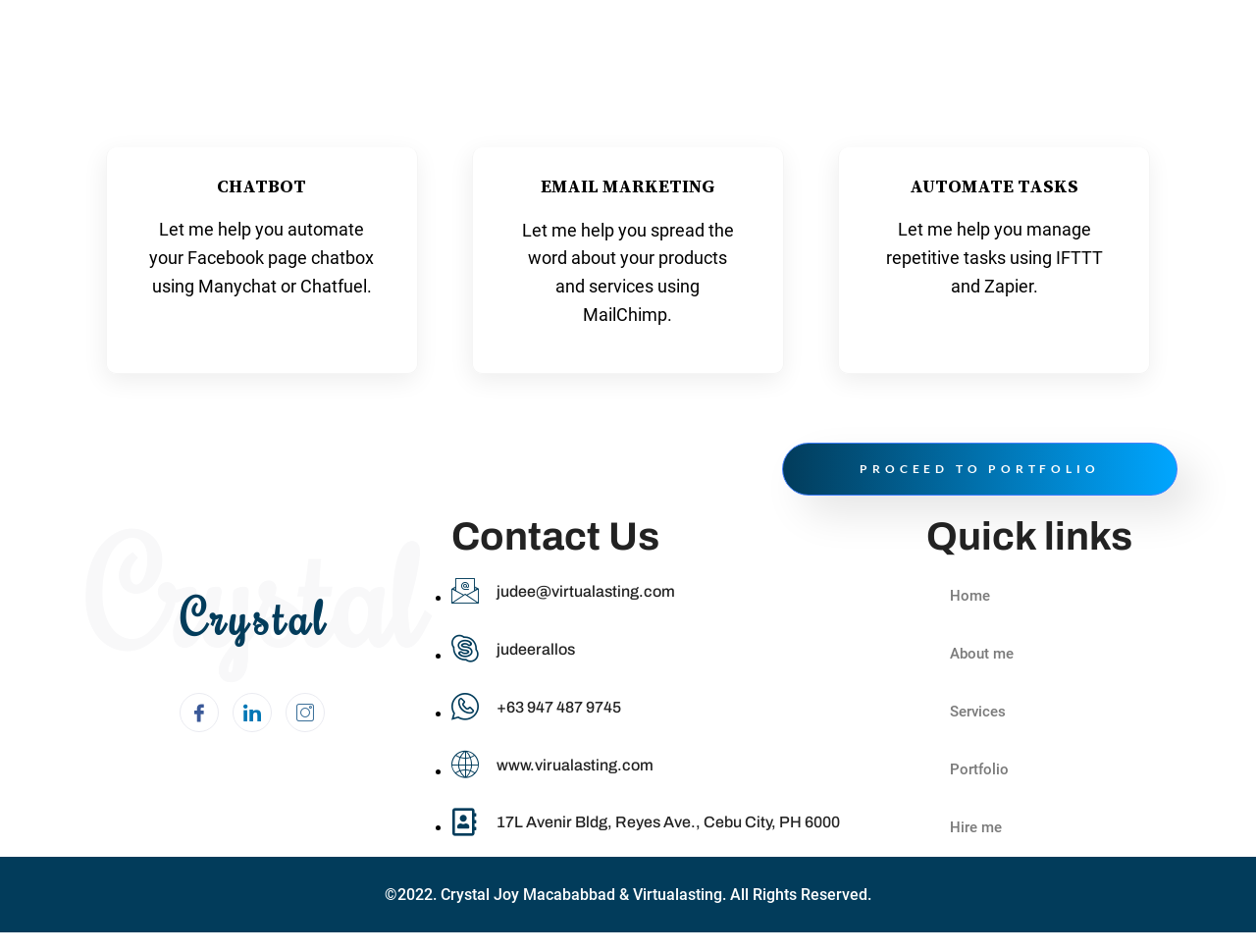Specify the bounding box coordinates of the area that needs to be clicked to achieve the following instruction: "Check the portfolio".

[0.737, 0.788, 0.822, 0.829]